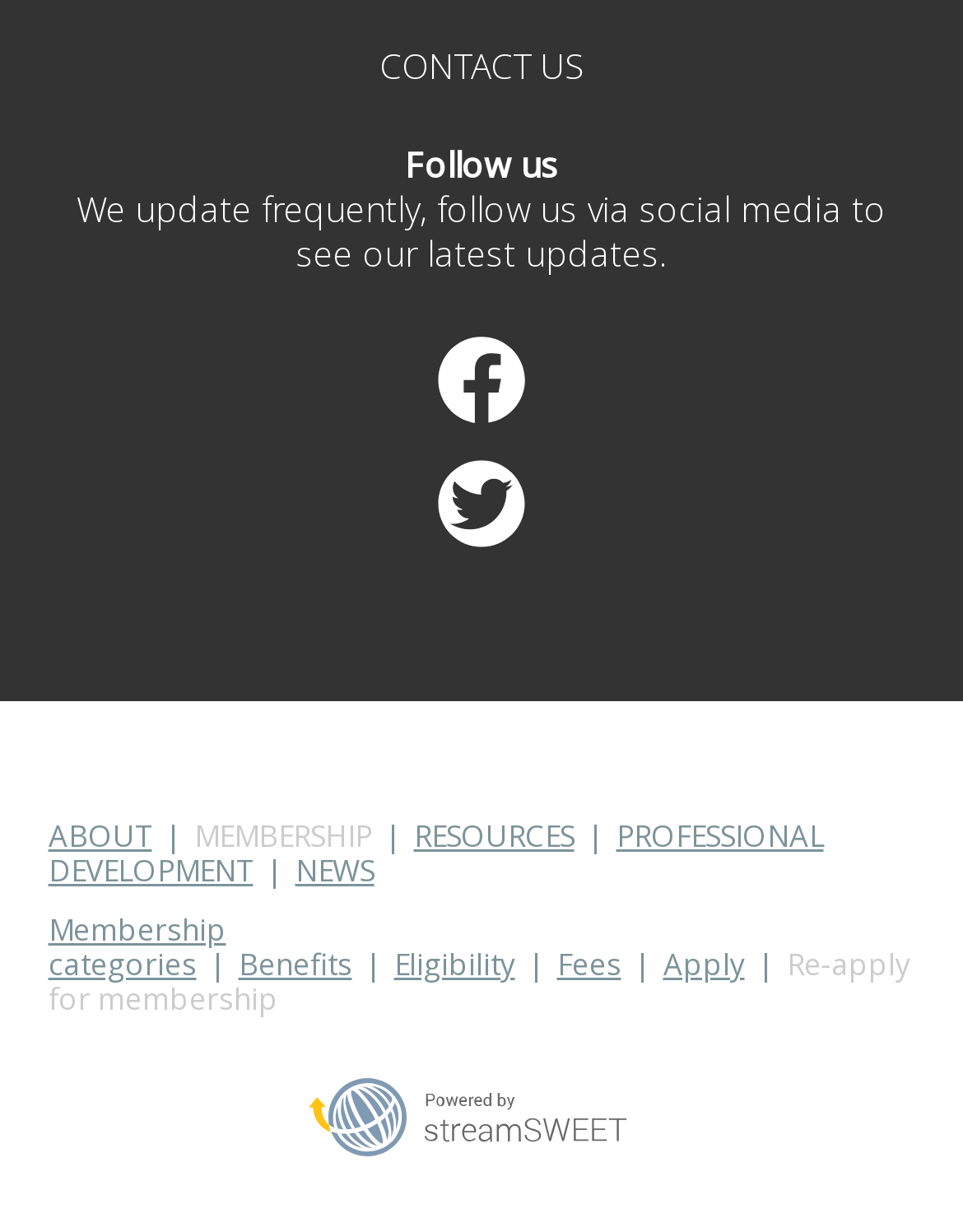Bounding box coordinates should be in the format (top-left x, top-left y, bottom-right x, bottom-right y) and all values should be floating point numbers between 0 and 1. Determine the bounding box coordinate for the UI element described as: alt="Powered by streamSWEET CMS"

[0.05, 0.86, 0.95, 0.952]